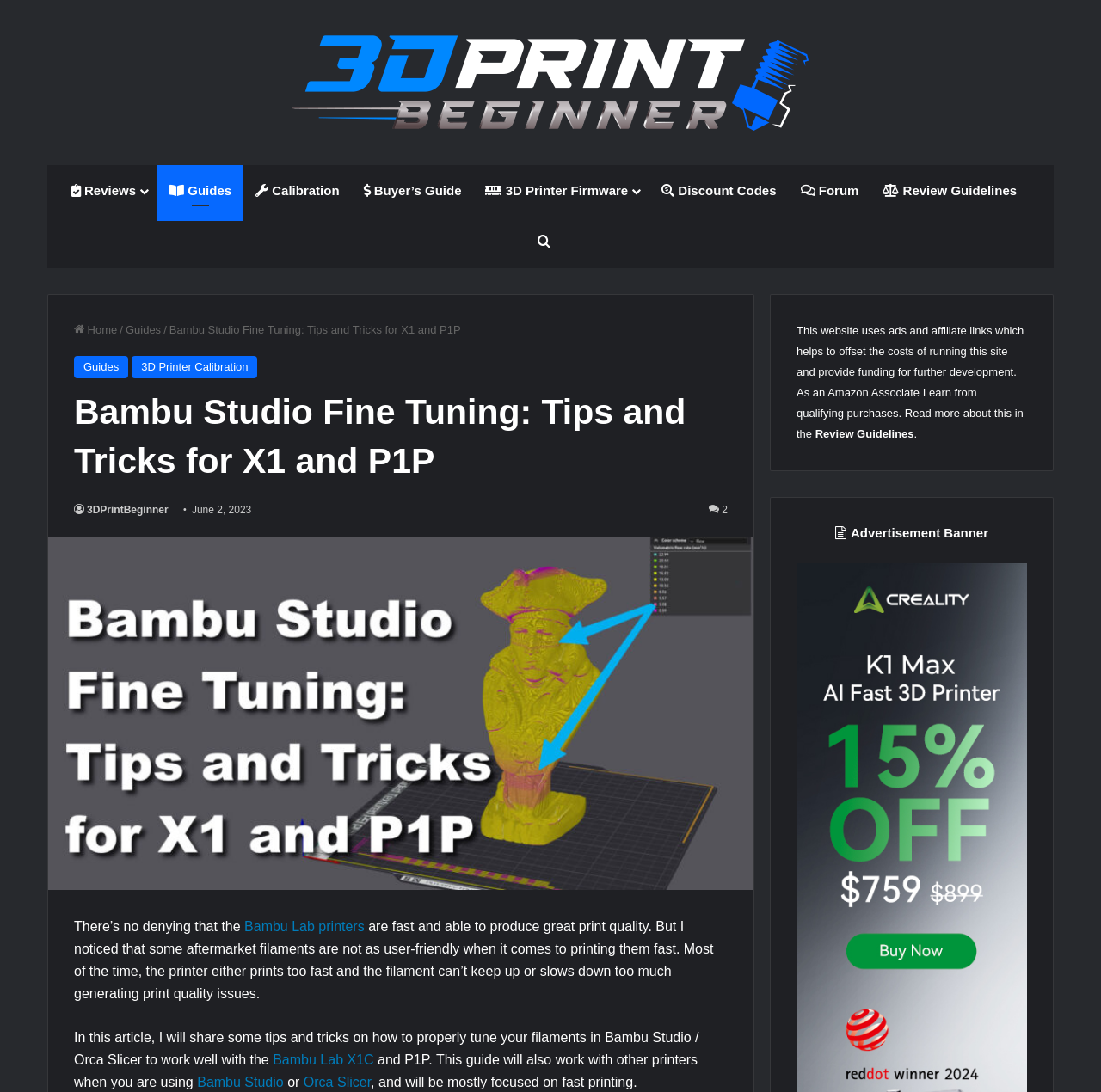Identify the bounding box for the UI element described as: "IQOS ILUMA & TEREA". The coordinates should be four float numbers between 0 and 1, i.e., [left, top, right, bottom].

None